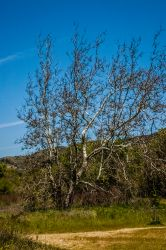Give a thorough caption of the image, focusing on all visible elements.

The image captures a serene natural landscape showcasing a bare tree standing proudly amidst a vibrant green grassy area. This tree, with its intricate branches reaching upward, contrasts beautifully against a clear blue sky streaked with soft white clouds. In the background, rolling hills can be seen, adding depth to the scene. The path in the foreground hints at a walking trail, inviting viewers to imagine exploring this tranquil setting. This photograph, likely taken at Garland Ranch, encapsulates the peacefulness of nature, making it a perfect representation of outdoor beauty.